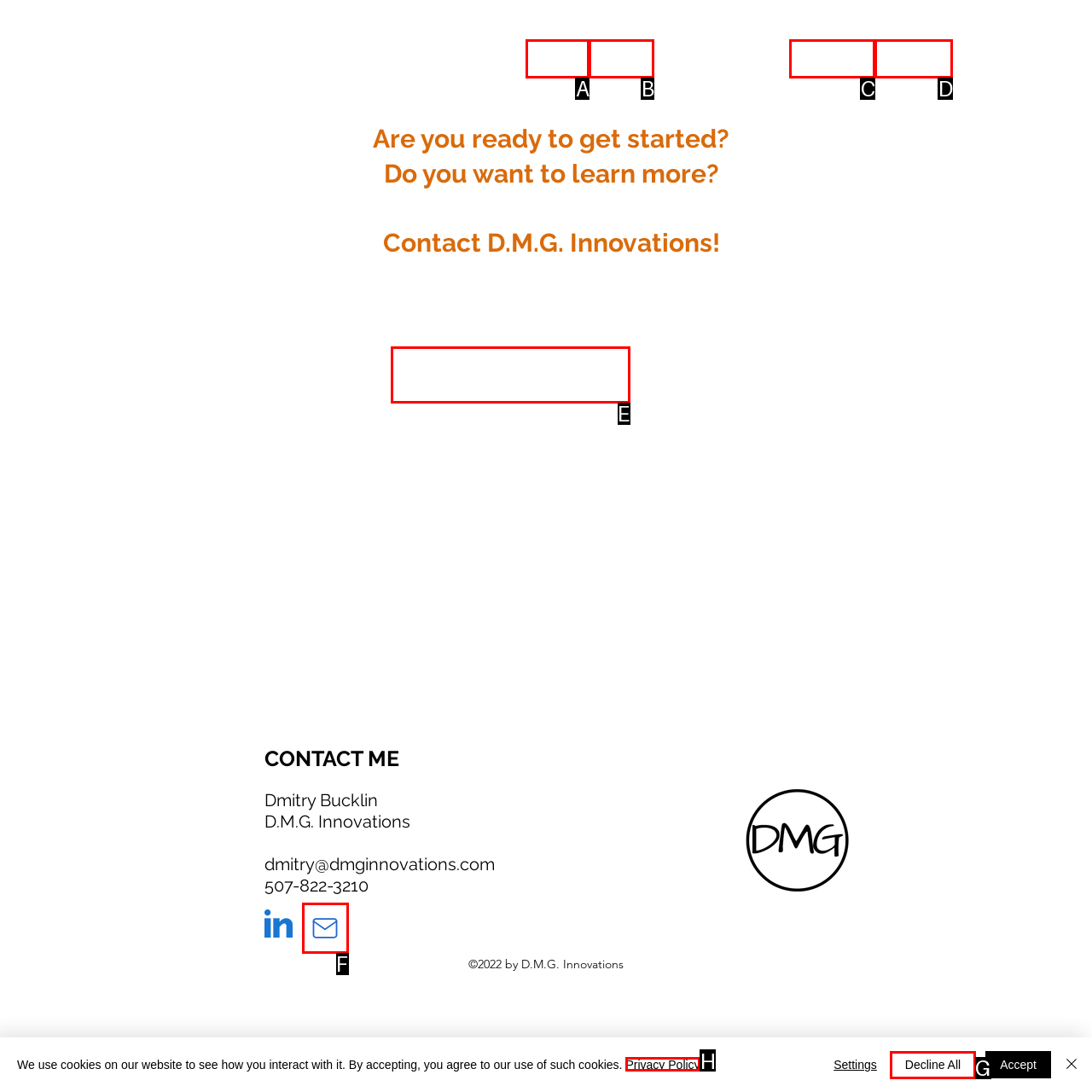From the provided options, which letter corresponds to the element described as: aria-label="Last Name" name="last-name" placeholder="Last Name"
Answer with the letter only.

E